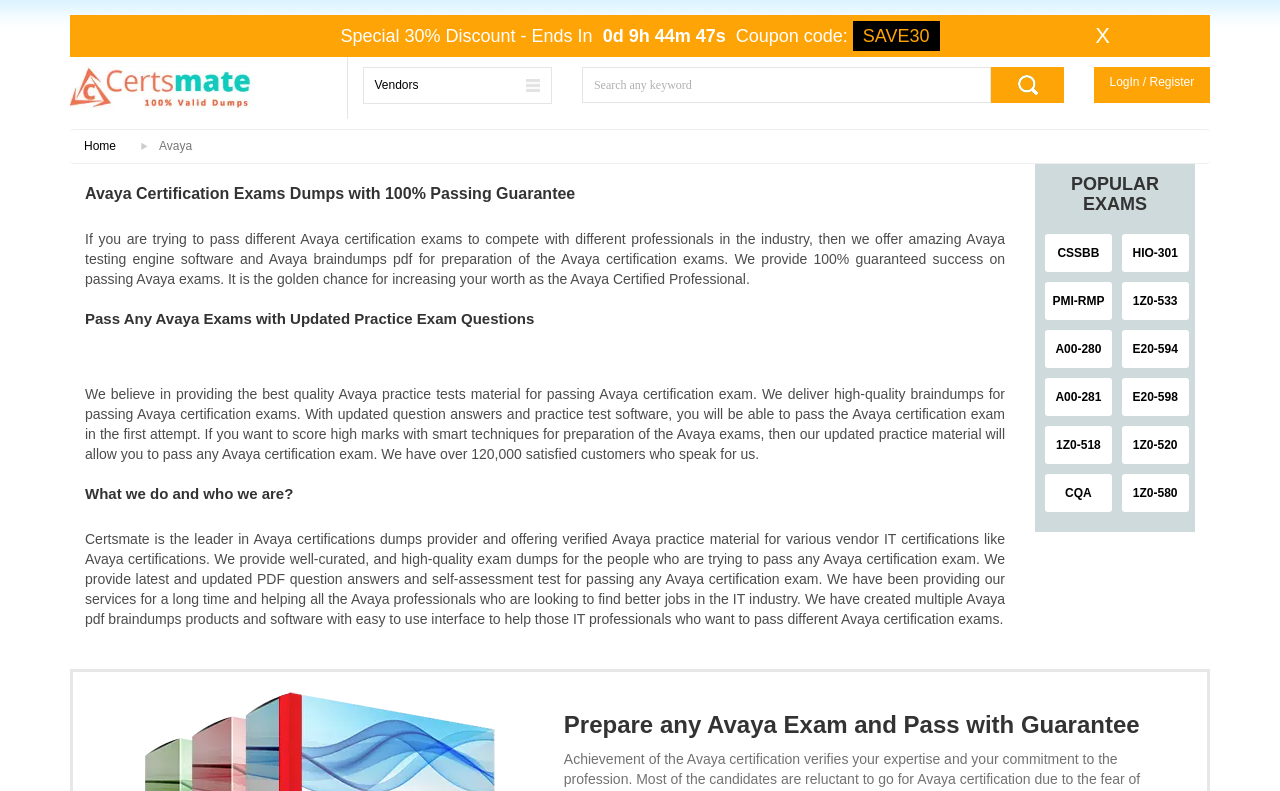Pinpoint the bounding box coordinates of the area that must be clicked to complete this instruction: "Click on Home".

[0.066, 0.176, 0.091, 0.193]